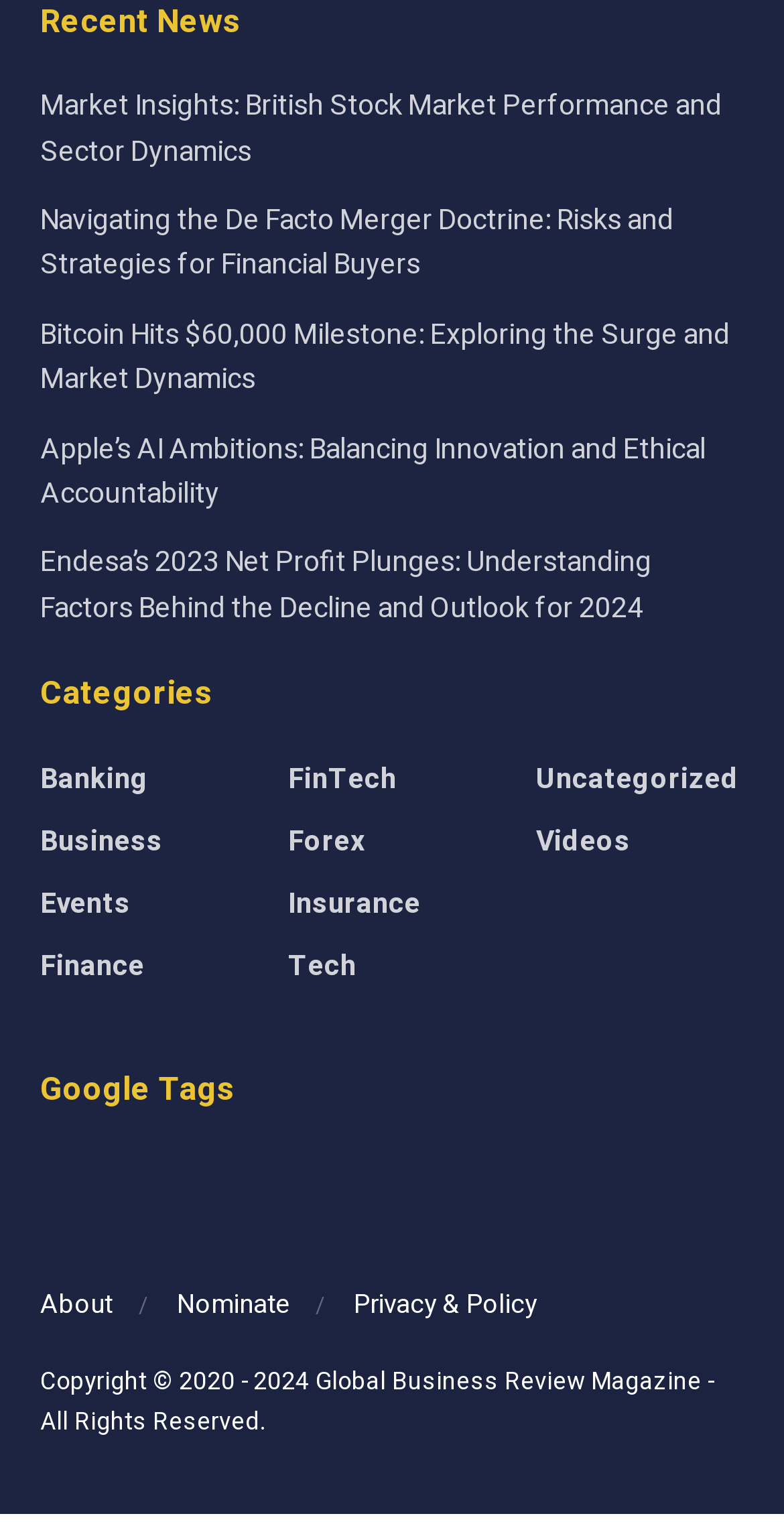What is the last item in the categories list?
Please ensure your answer to the question is detailed and covers all necessary aspects.

I looked at the list of categories under the 'Categories' heading and found that the last item is 'Uncategorized', which is a link.